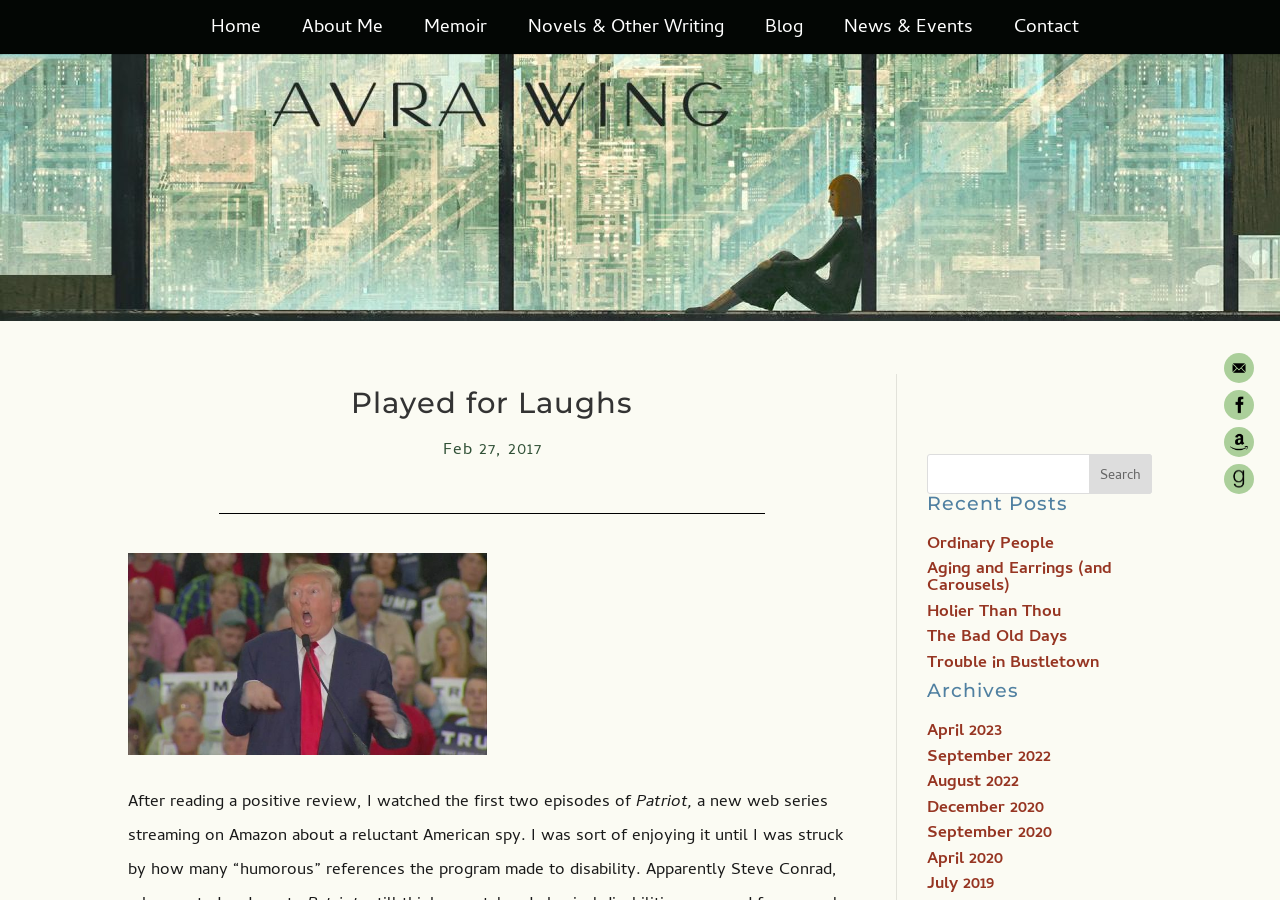Show me the bounding box coordinates of the clickable region to achieve the task as per the instruction: "Contact the author through email".

[0.956, 0.392, 0.98, 0.426]